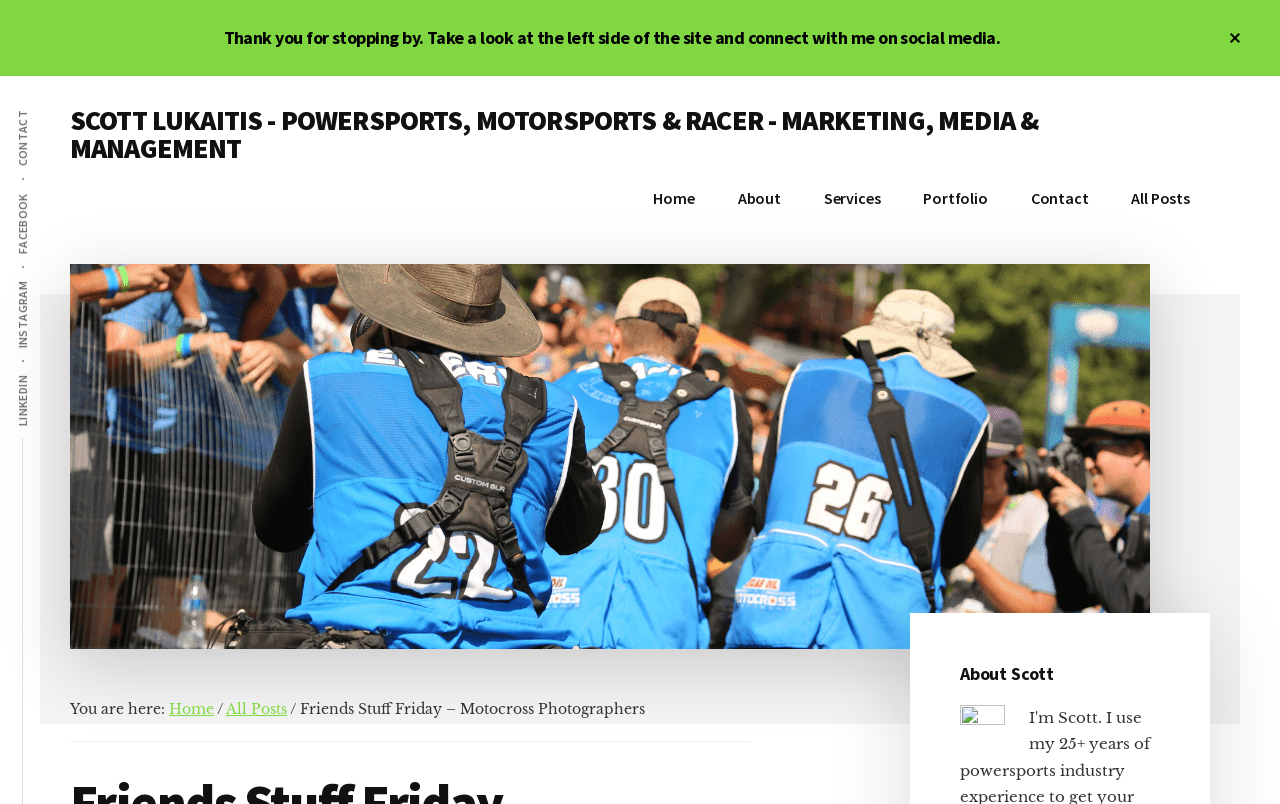Could you find the bounding box coordinates of the clickable area to complete this instruction: "Go to the home page"?

None